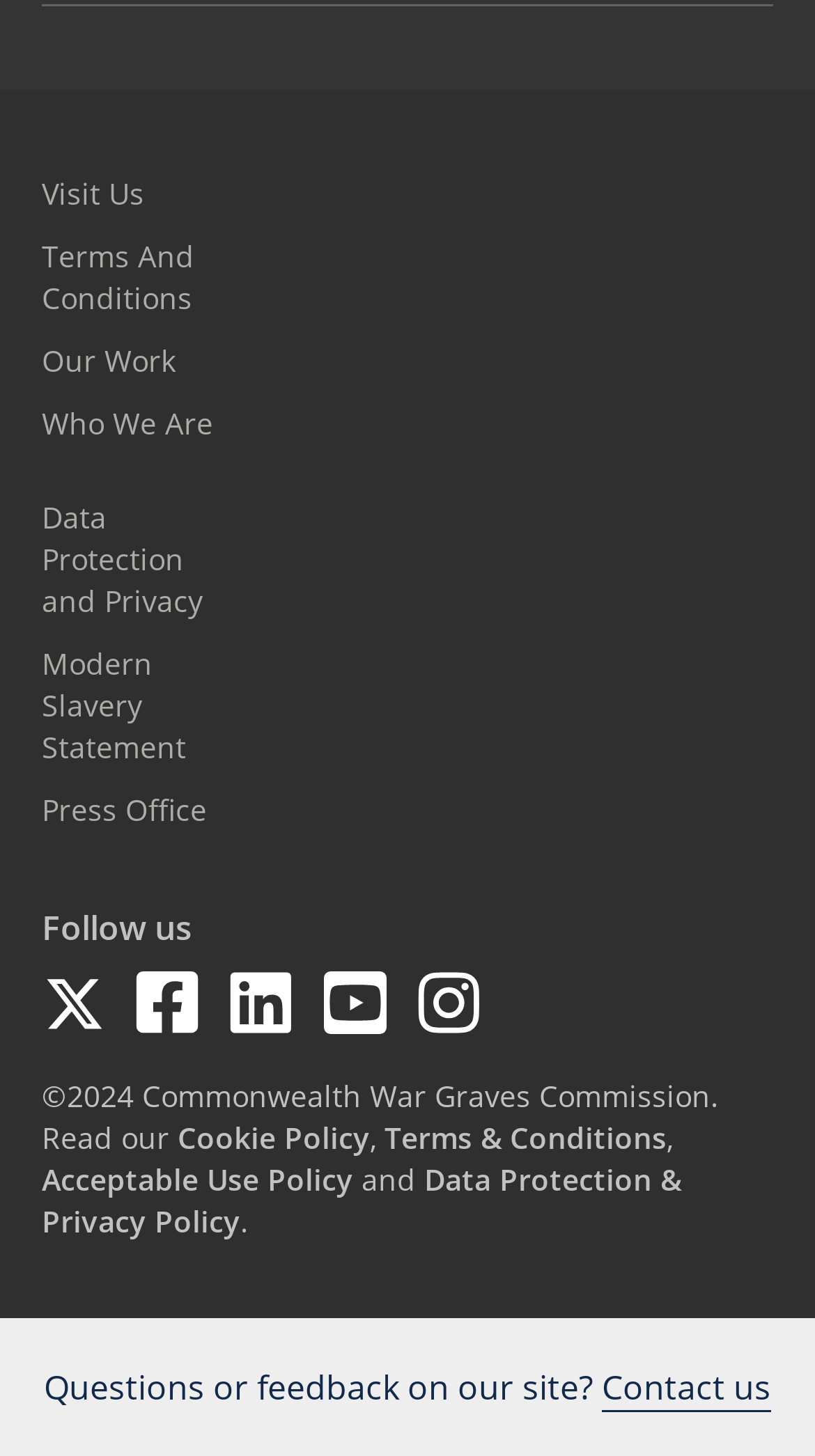Please identify the bounding box coordinates of the region to click in order to complete the given instruction: "Follow the organization on Facebook". The coordinates should be four float numbers between 0 and 1, i.e., [left, top, right, bottom].

[0.167, 0.666, 0.244, 0.72]